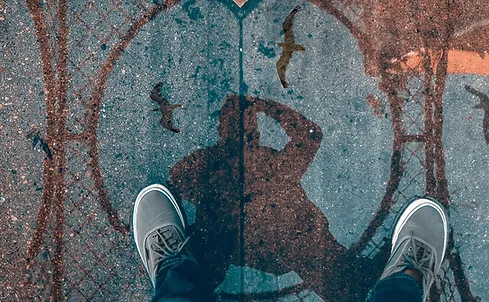Please provide a comprehensive answer to the question based on the screenshot: What is the shape of the design on the ground?

The caption describes the background featuring a circular design on the ground, which could be a manhole cover or an artistic pavement detail.